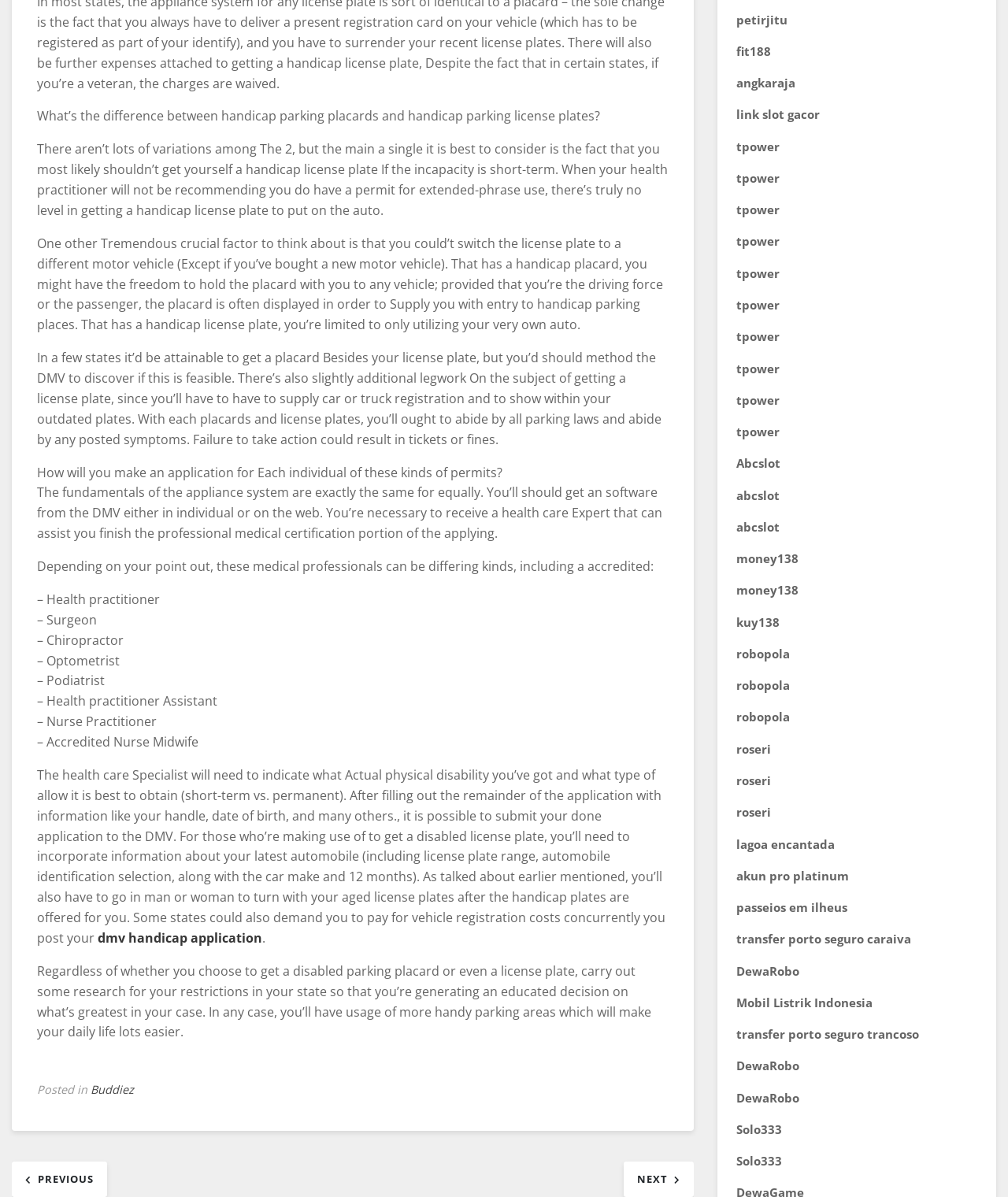Specify the bounding box coordinates of the area that needs to be clicked to achieve the following instruction: "Click the 'petirjitu' link".

[0.73, 0.01, 0.781, 0.023]